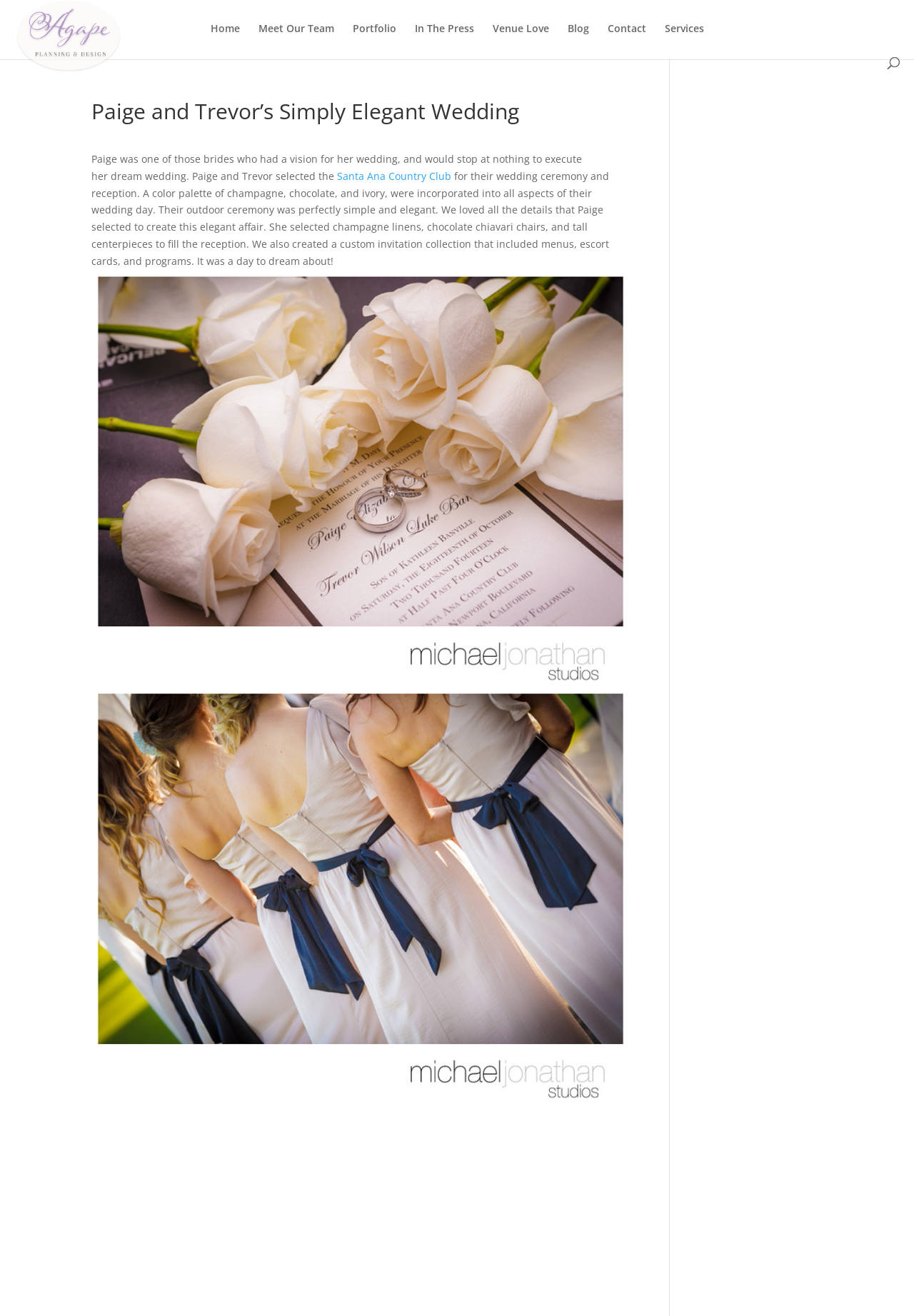Determine the bounding box coordinates for the area that needs to be clicked to fulfill this task: "search for something". The coordinates must be given as four float numbers between 0 and 1, i.e., [left, top, right, bottom].

[0.1, 0.0, 0.9, 0.001]